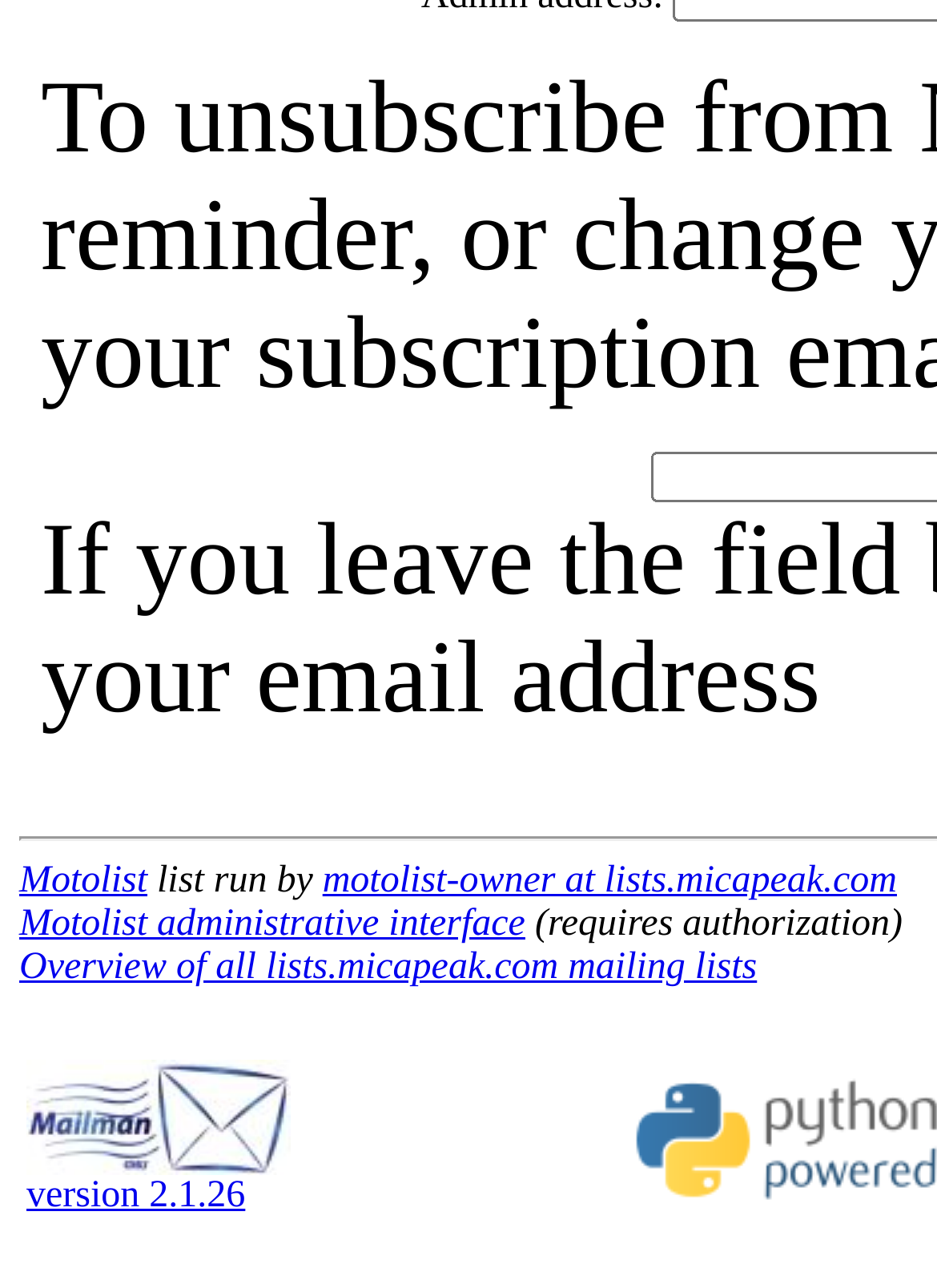Provide the bounding box coordinates of the UI element this sentence describes: "Motolist".

[0.021, 0.668, 0.157, 0.7]